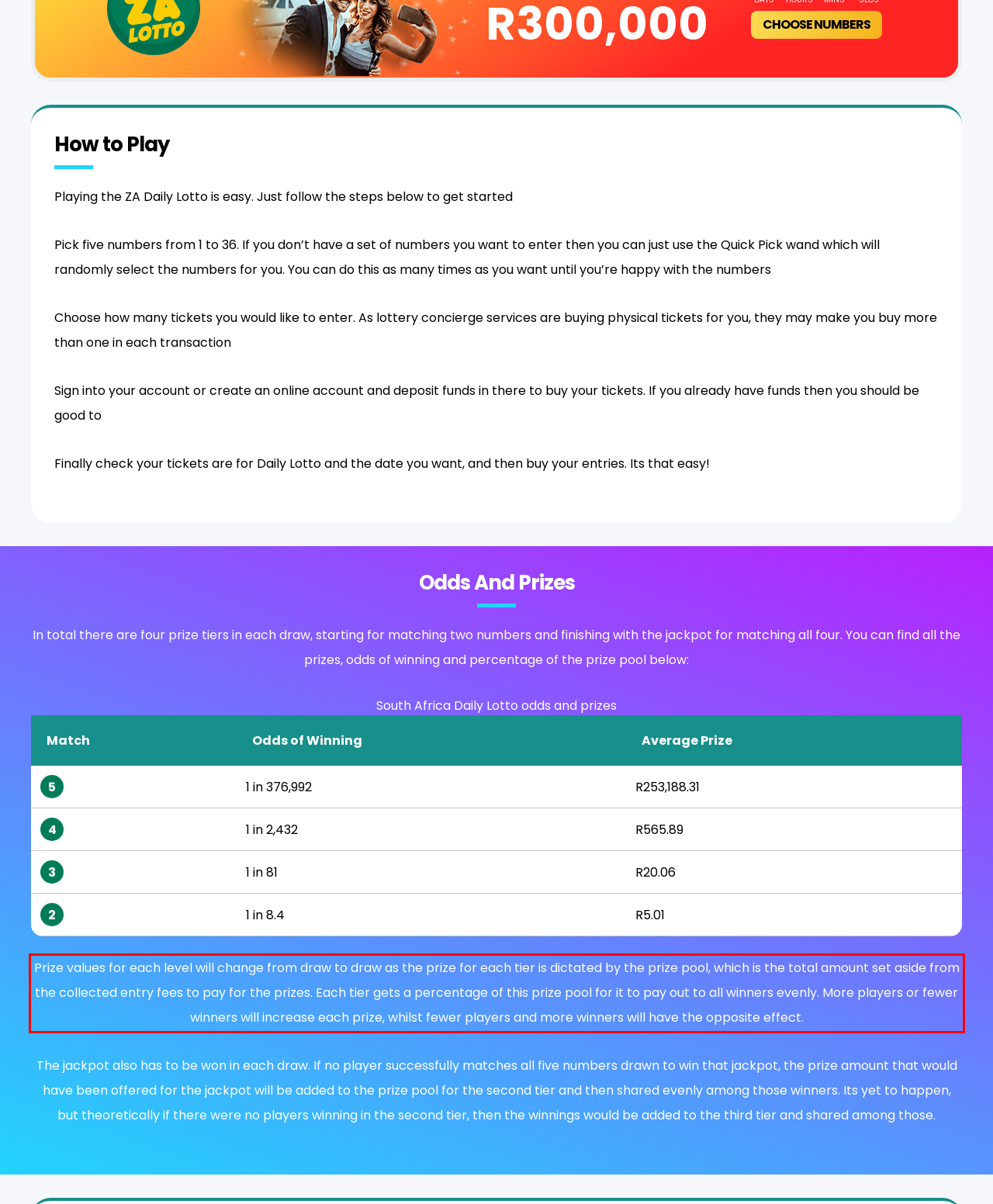Please look at the webpage screenshot and extract the text enclosed by the red bounding box.

Prize values for each level will change from draw to draw as the prize for each tier is dictated by the prize pool, which is the total amount set aside from the collected entry fees to pay for the prizes. Each tier gets a percentage of this prize pool for it to pay out to all winners evenly. More players or fewer winners will increase each prize, whilst fewer players and more winners will have the opposite effect.